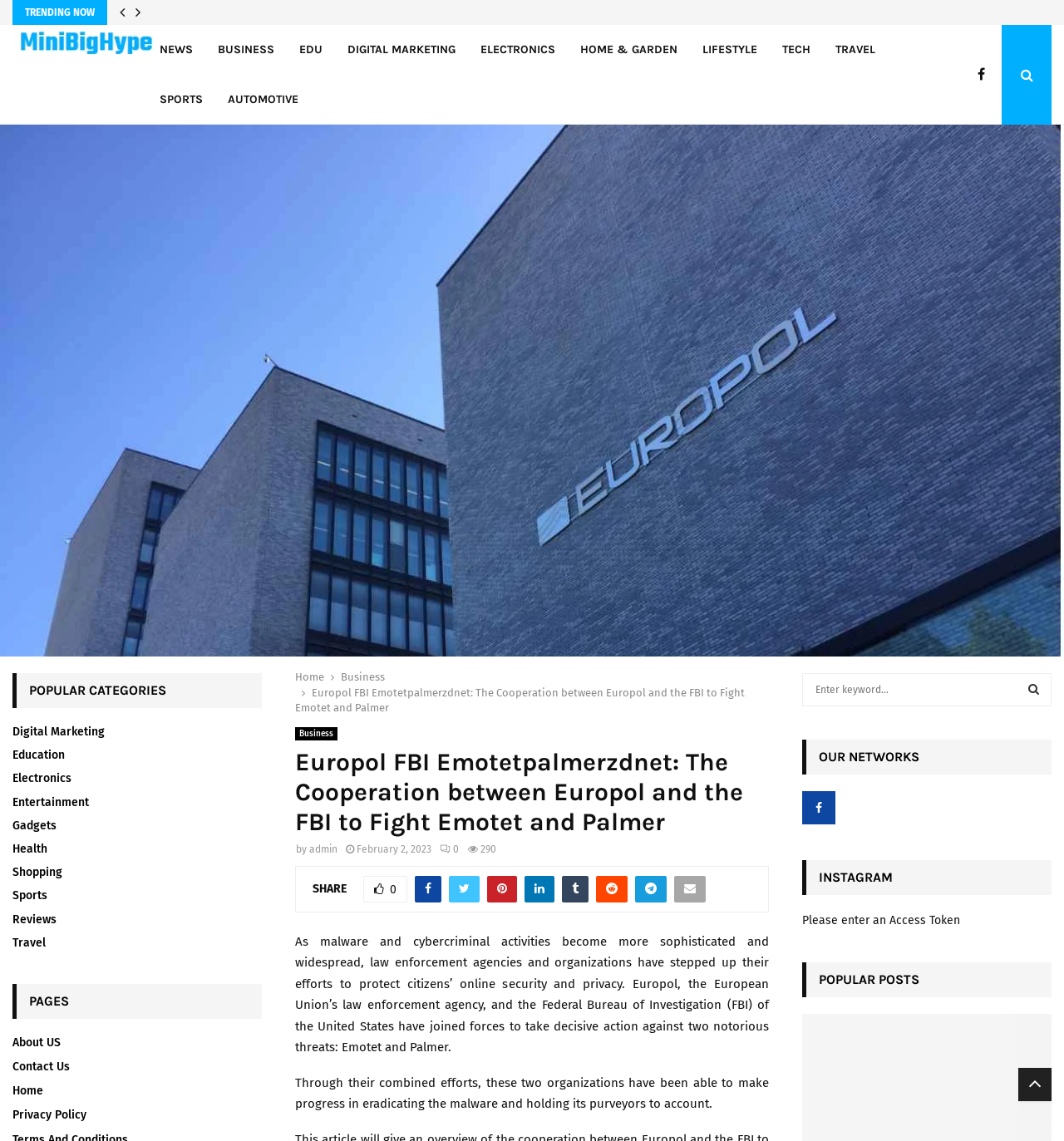What is the name of the law enforcement agency of the European Union?
Can you provide an in-depth and detailed response to the question?

The answer can be found in the first paragraph of the webpage, which states 'Europol, the European Union’s law enforcement agency, and the Federal Bureau of Investigation (FBI) of the United States have joined forces...'.